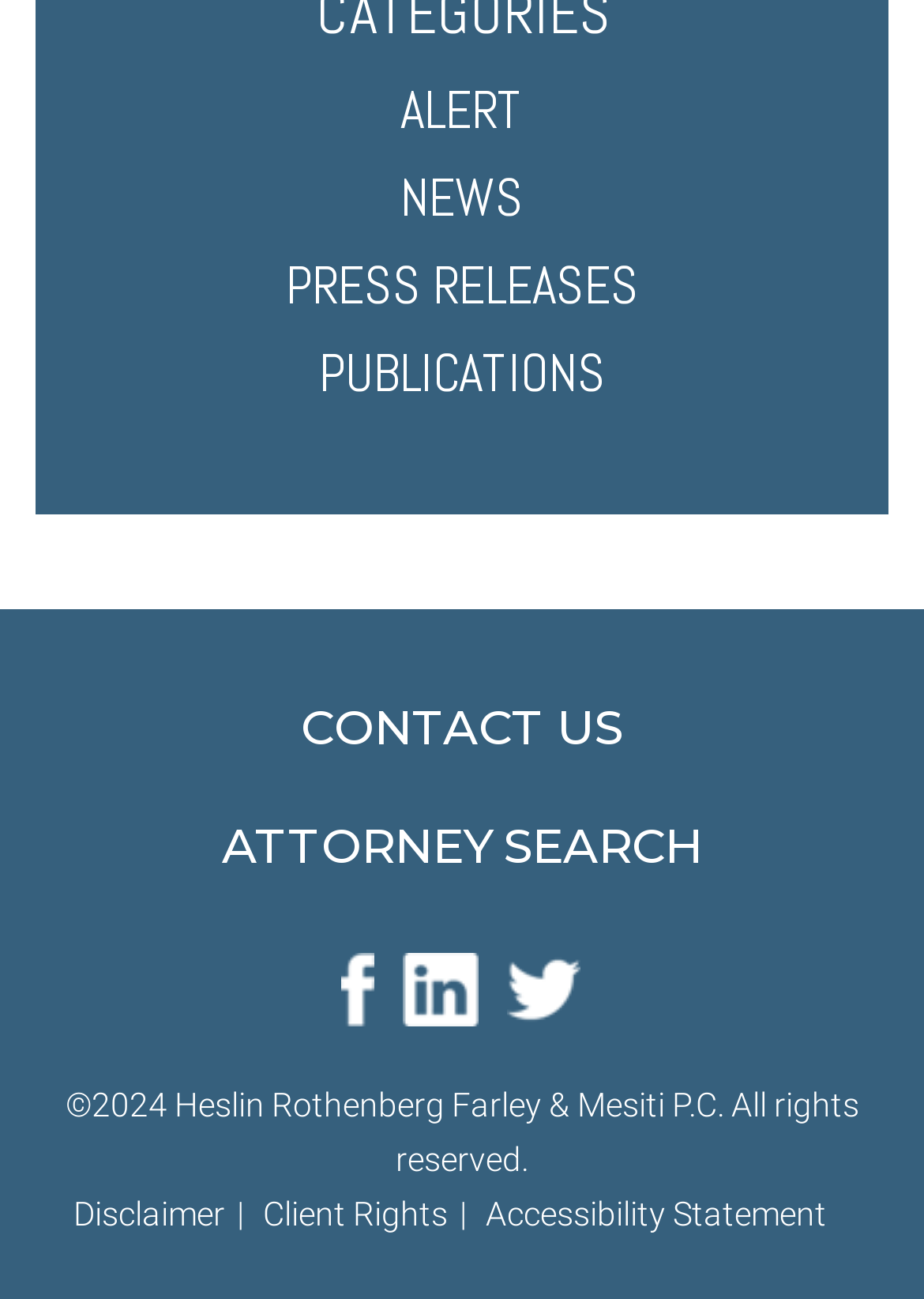Please answer the following question using a single word or phrase: 
What is the copyright year of the website?

2024